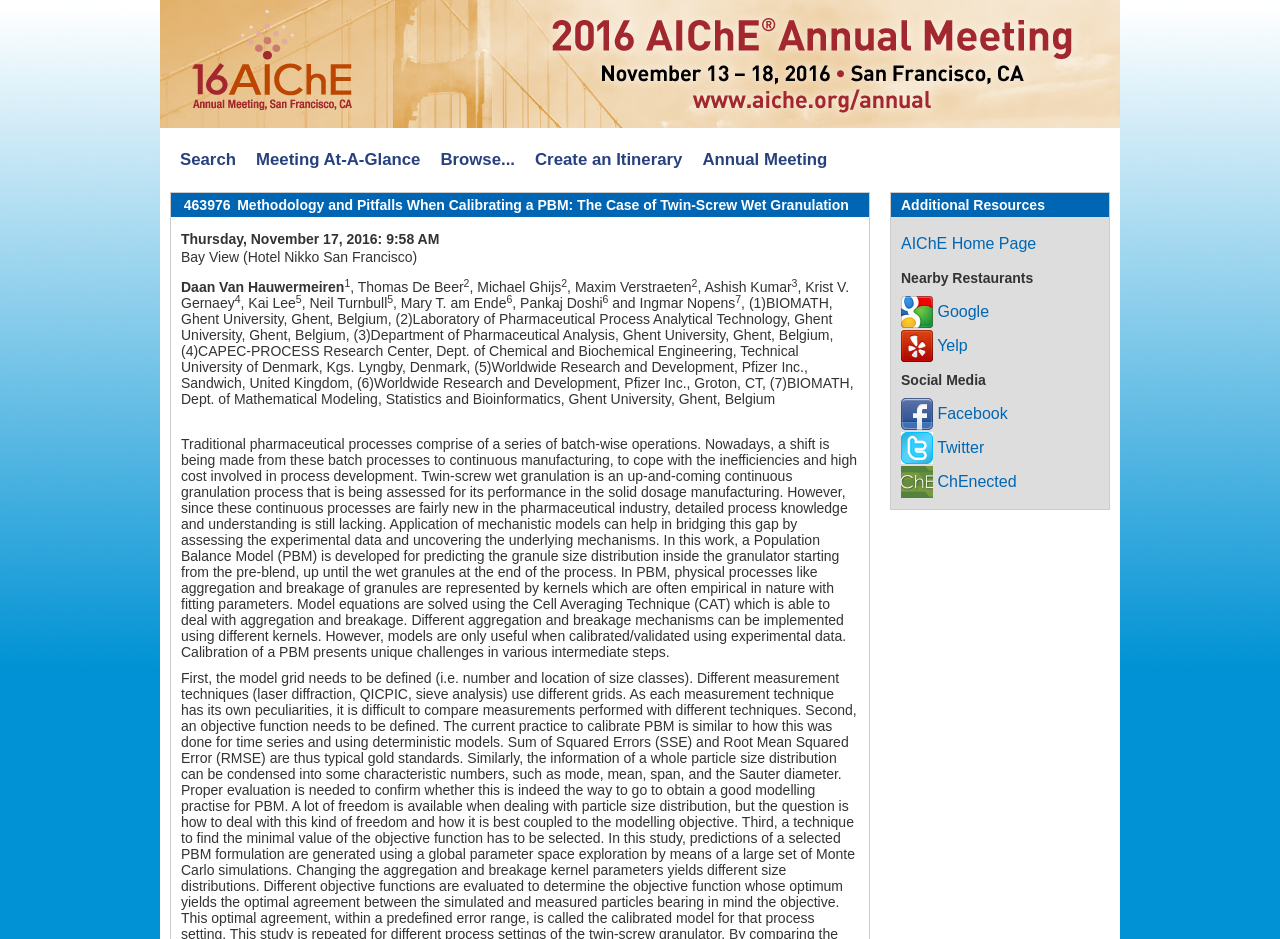Where was the research paper presented?
Give a one-word or short phrase answer based on the image.

2016 Annual Meeting